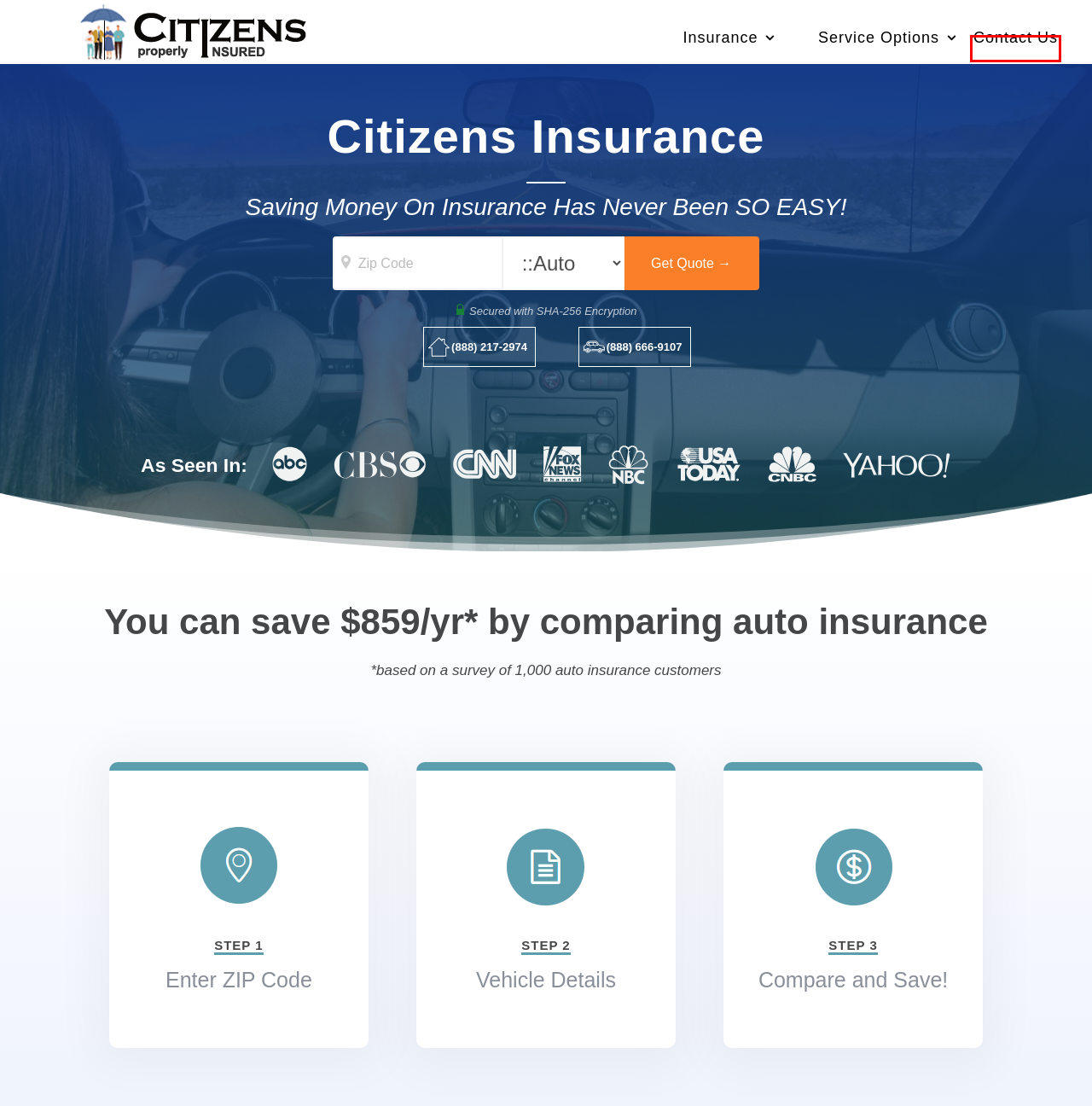Given a webpage screenshot with a UI element marked by a red bounding box, choose the description that best corresponds to the new webpage that will appear after clicking the element. The candidates are:
A. Buy Now Pay Later Car Insurance | Low Down Payment Option
B. Terms and Conditions - Citizens Insurance
C. First Month Free Car Insurance (No deposit required)
D. Need Car Insurance Now Pay Later | Guide to Flexible Coverage
E. Privacy Policy - Citizens Insurance
F. Louisiana Citizens Property Insurance | Facing Challenges For You
G. Very Cheap Car Insurance No Deposit - 2024
H. Contact Us | Citizens Insurance

H